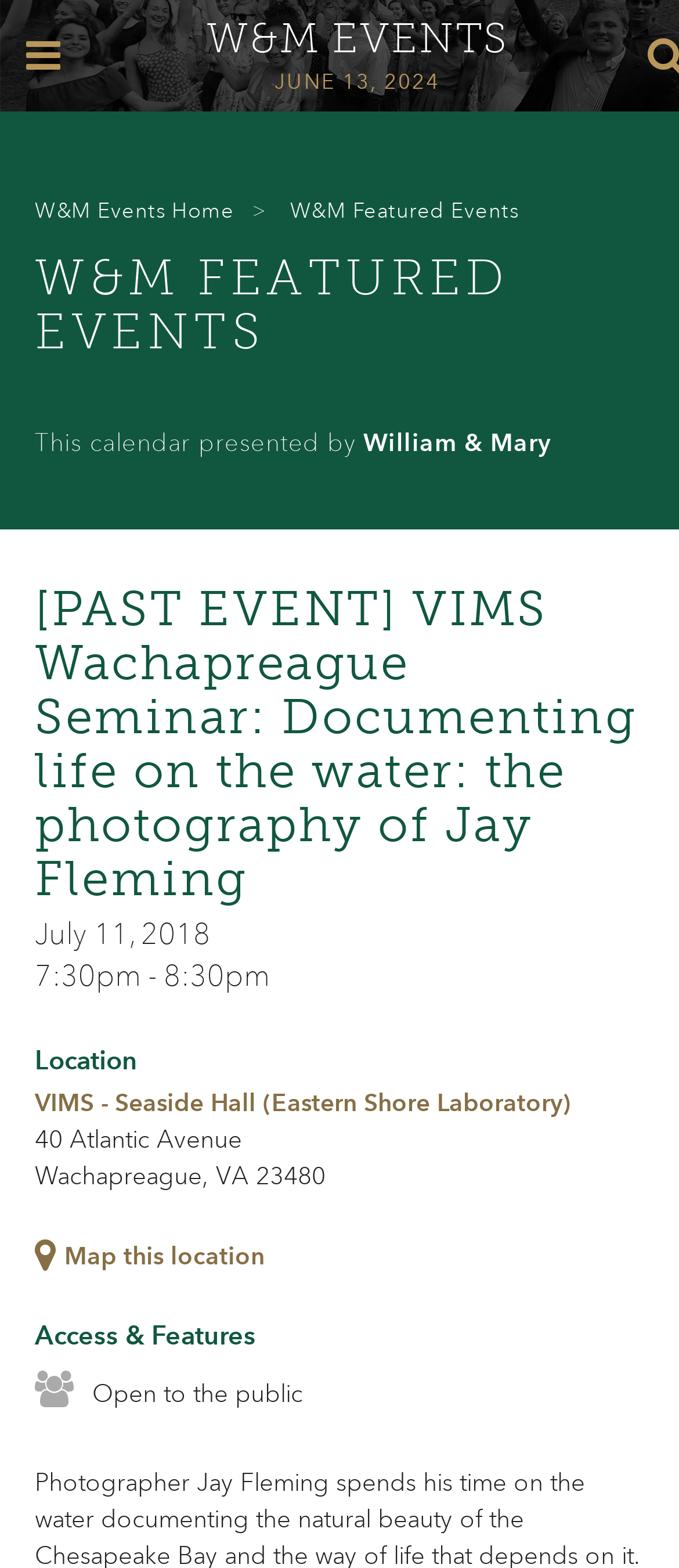Identify the webpage's primary heading and generate its text.

W&M FEATURED EVENTS